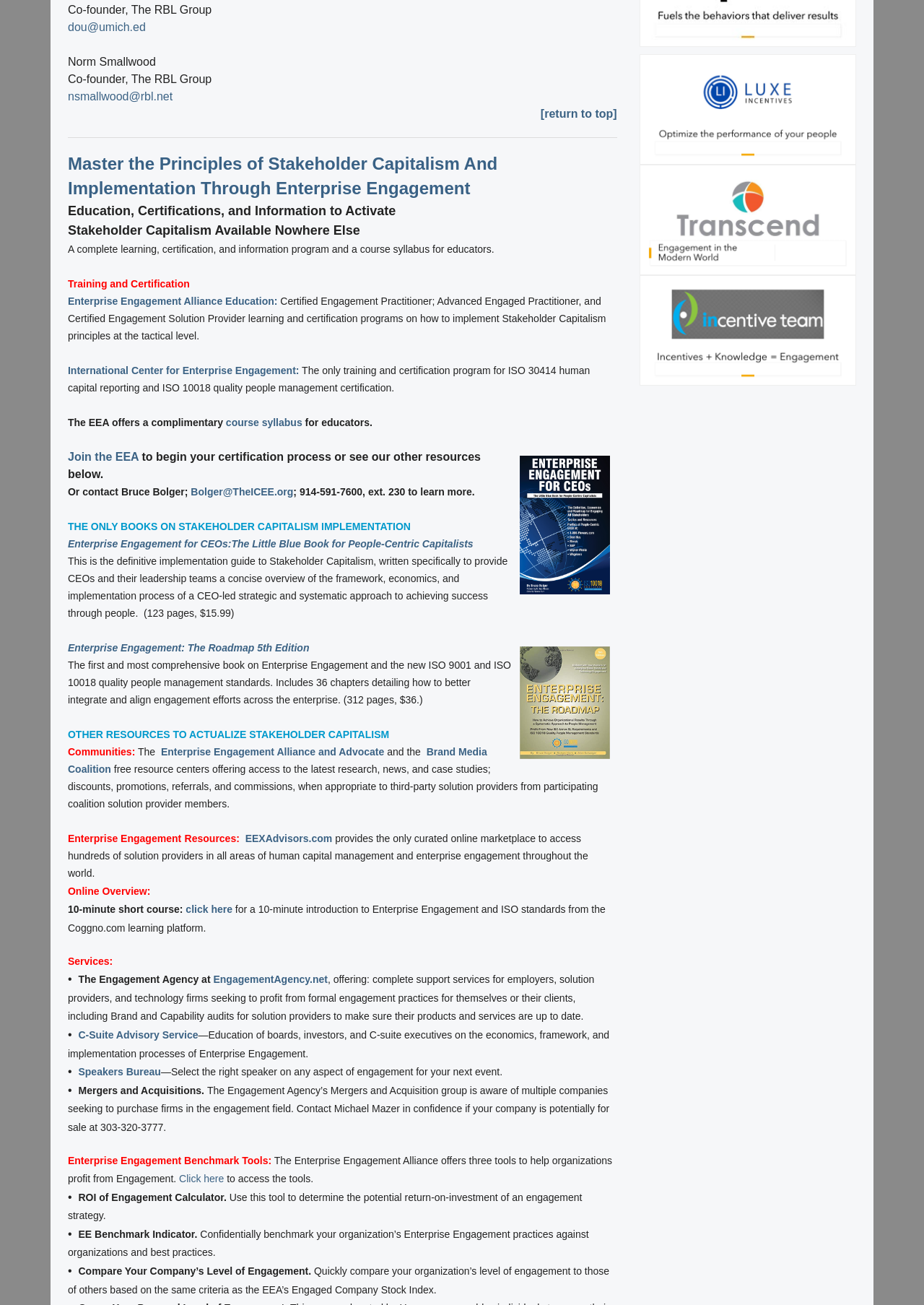Based on the image, give a detailed response to the question: What is the topic of the 10-minute short course?

I found the text '10-minute short course: click here for a 10-minute introduction to Enterprise Engagement and ISO standards from the Coggno.com learning platform.' Therefore, the topic of the 10-minute short course is Enterprise Engagement and ISO standards.